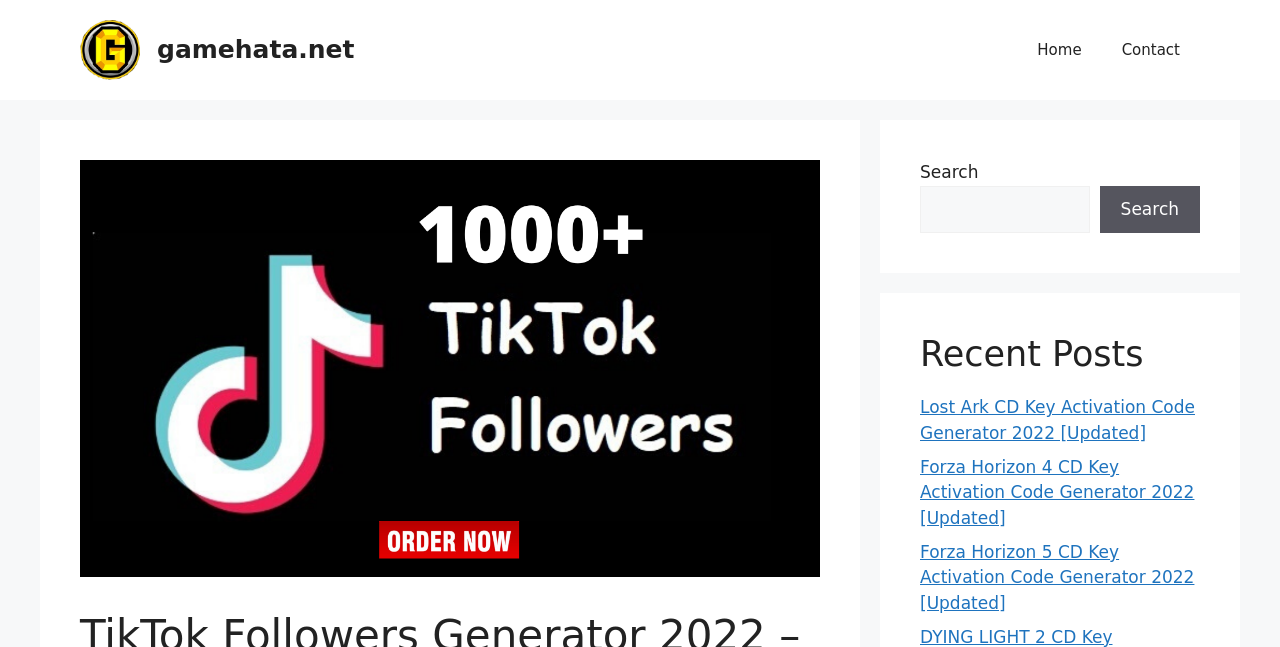What is the website's domain name?
Answer the question in a detailed and comprehensive manner.

I found the website's domain name by looking at the banner element at the top of the page, which contains a link with the text 'gamehata.net'. This suggests that the website's domain name is indeed 'gamehata.net'.